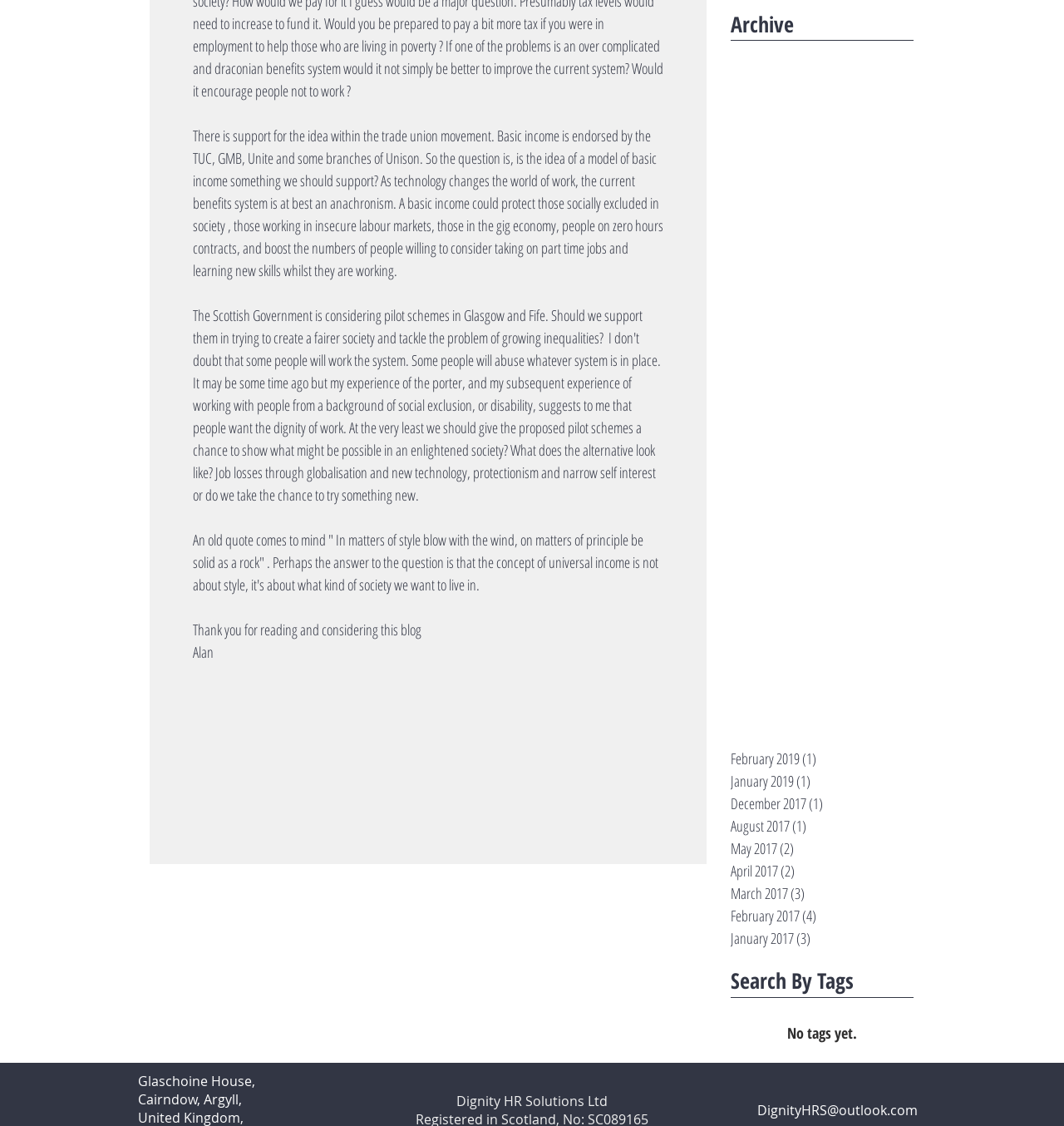Could you find the bounding box coordinates of the clickable area to complete this instruction: "Search by tags"?

[0.687, 0.857, 0.859, 0.884]